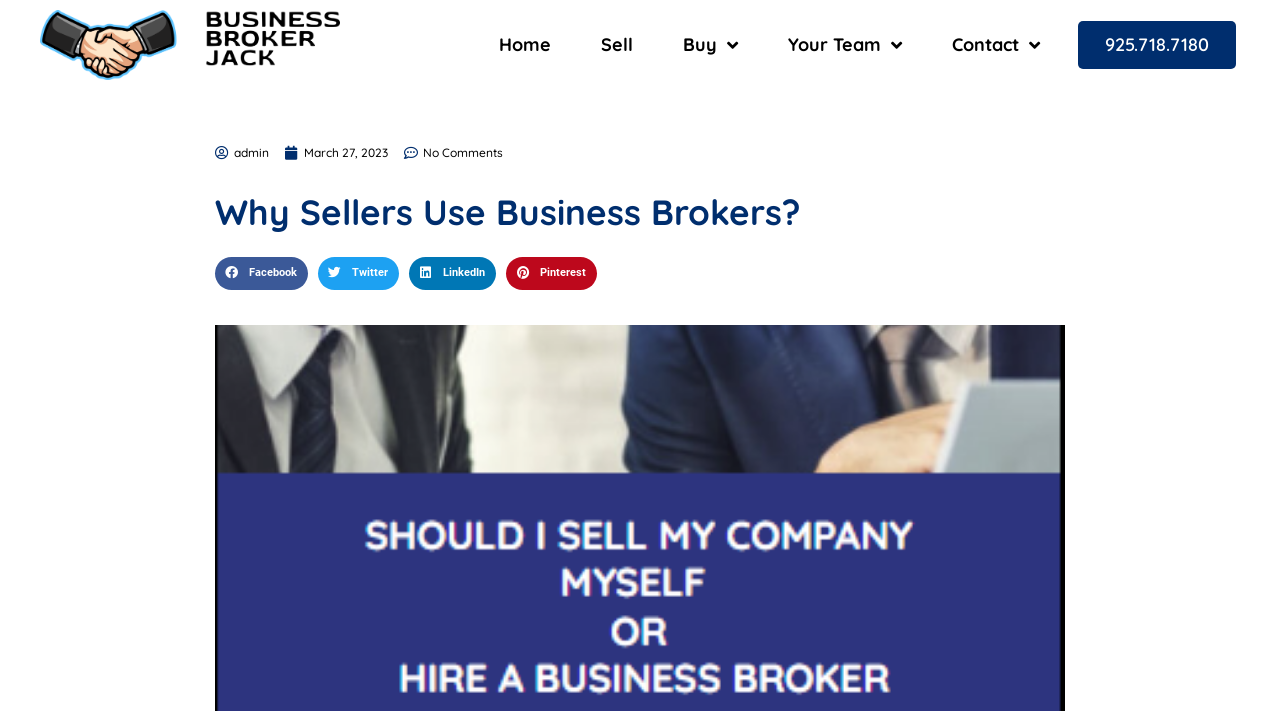Please give the bounding box coordinates of the area that should be clicked to fulfill the following instruction: "Click on Contact". The coordinates should be in the format of four float numbers from 0 to 1, i.e., [left, top, right, bottom].

[0.744, 0.031, 0.812, 0.096]